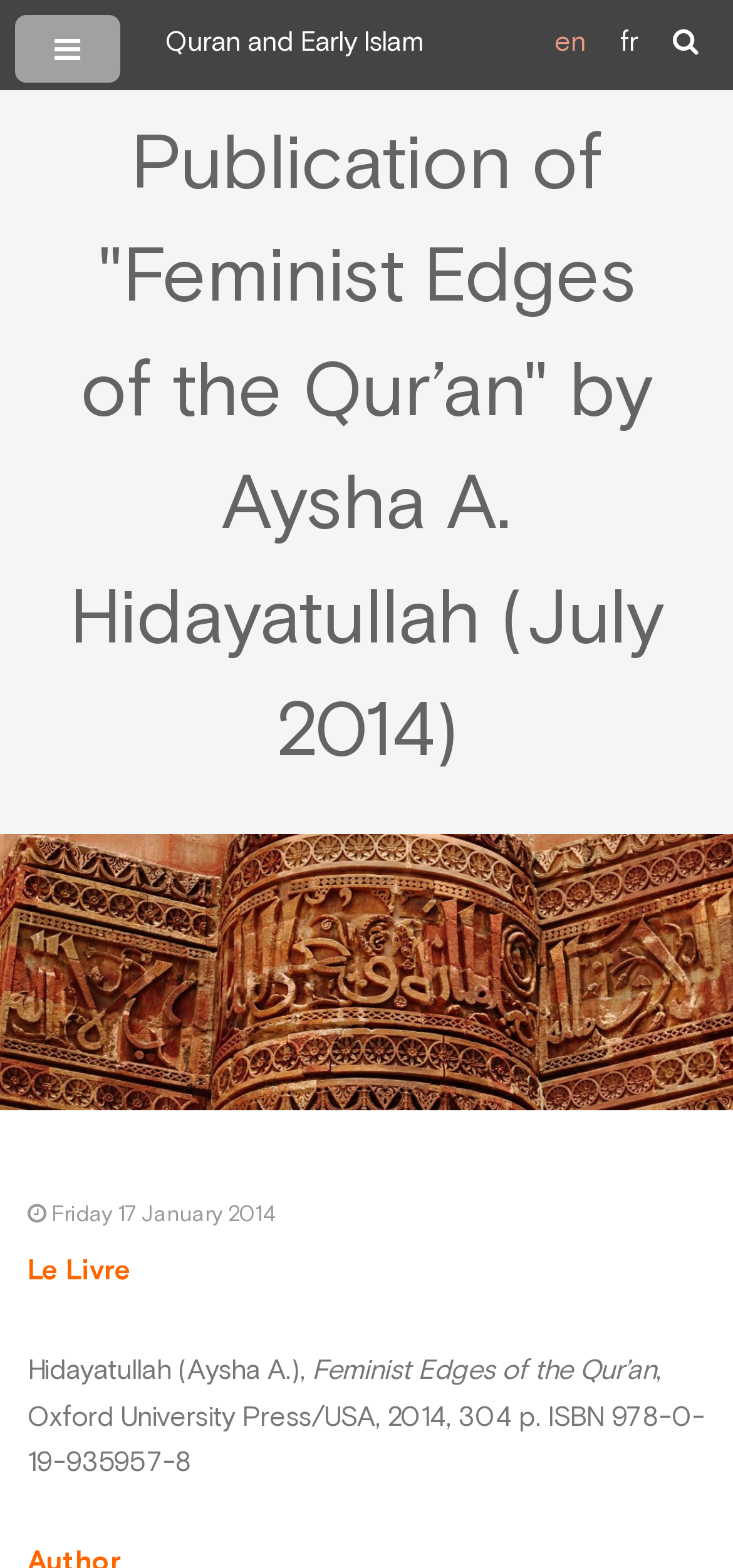Determine the heading of the webpage and extract its text content.

Rechercher sur mehdi-azaiez.org